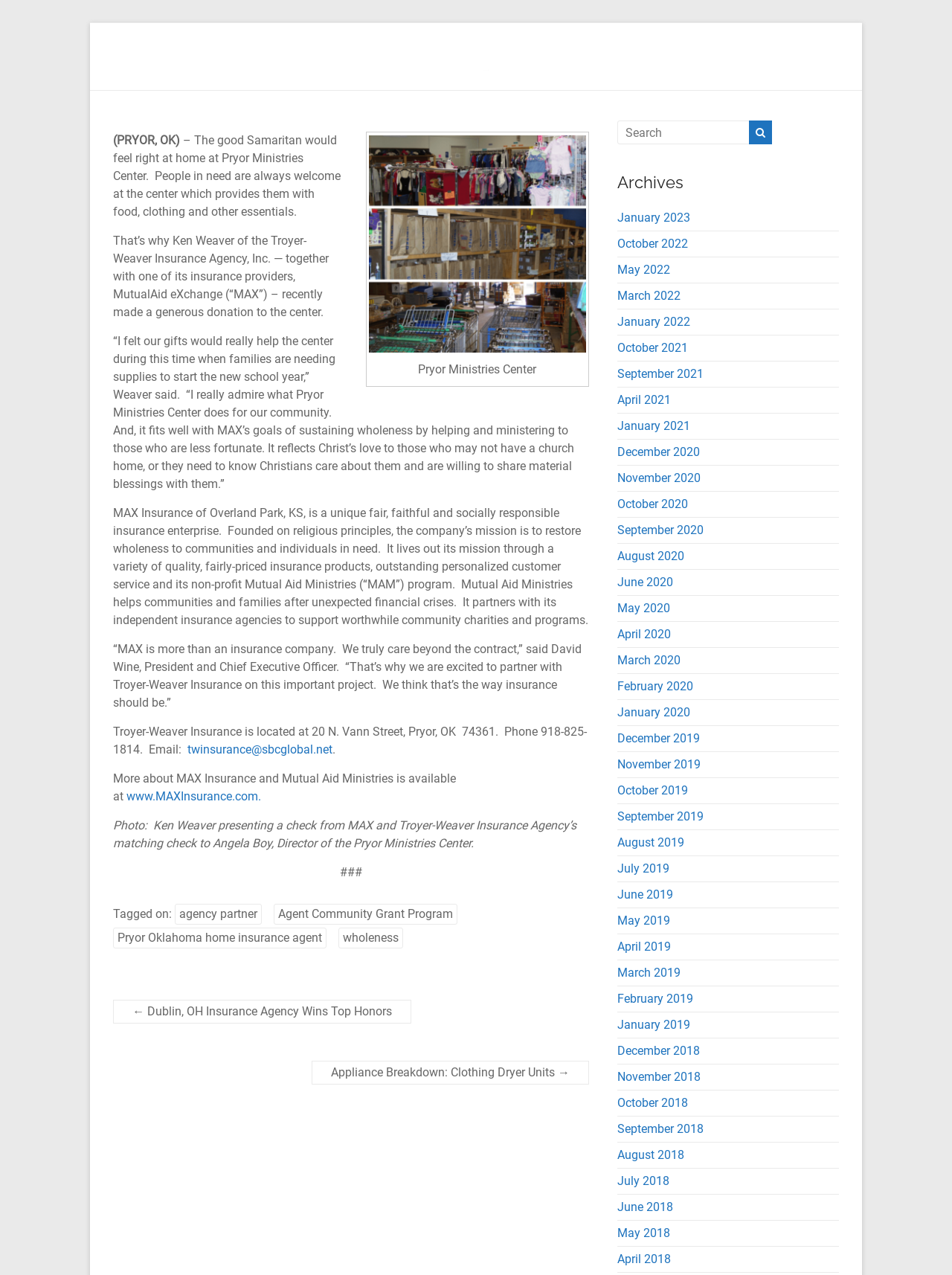Using the provided element description: "Welcome to MAX", identify the bounding box coordinates. The coordinates should be four floats between 0 and 1 in the order [left, top, right, bottom].

[0.499, 0.039, 0.626, 0.109]